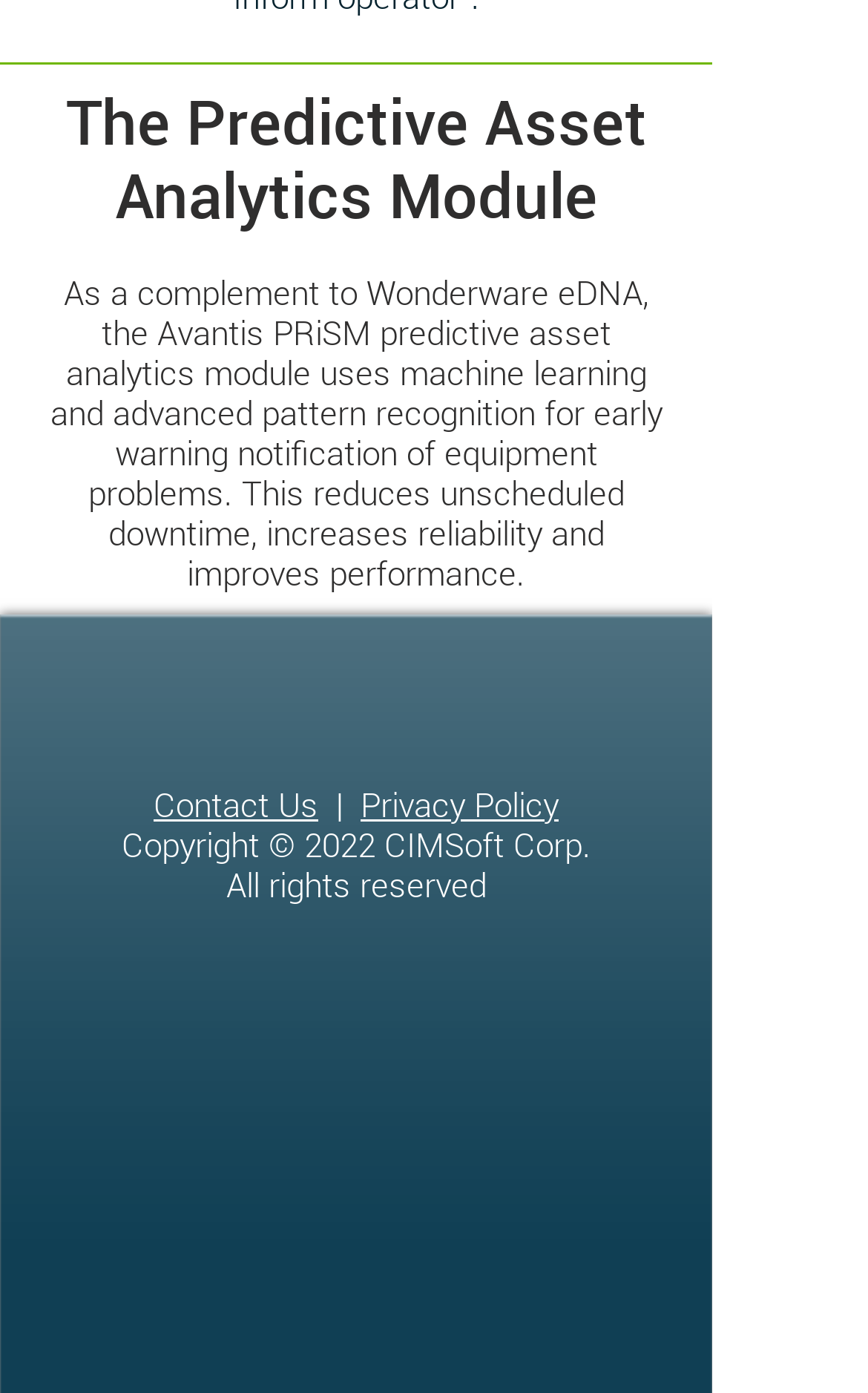What is the purpose of the Avantis PRiSM module?
Look at the image and respond with a one-word or short-phrase answer.

predictive asset analytics